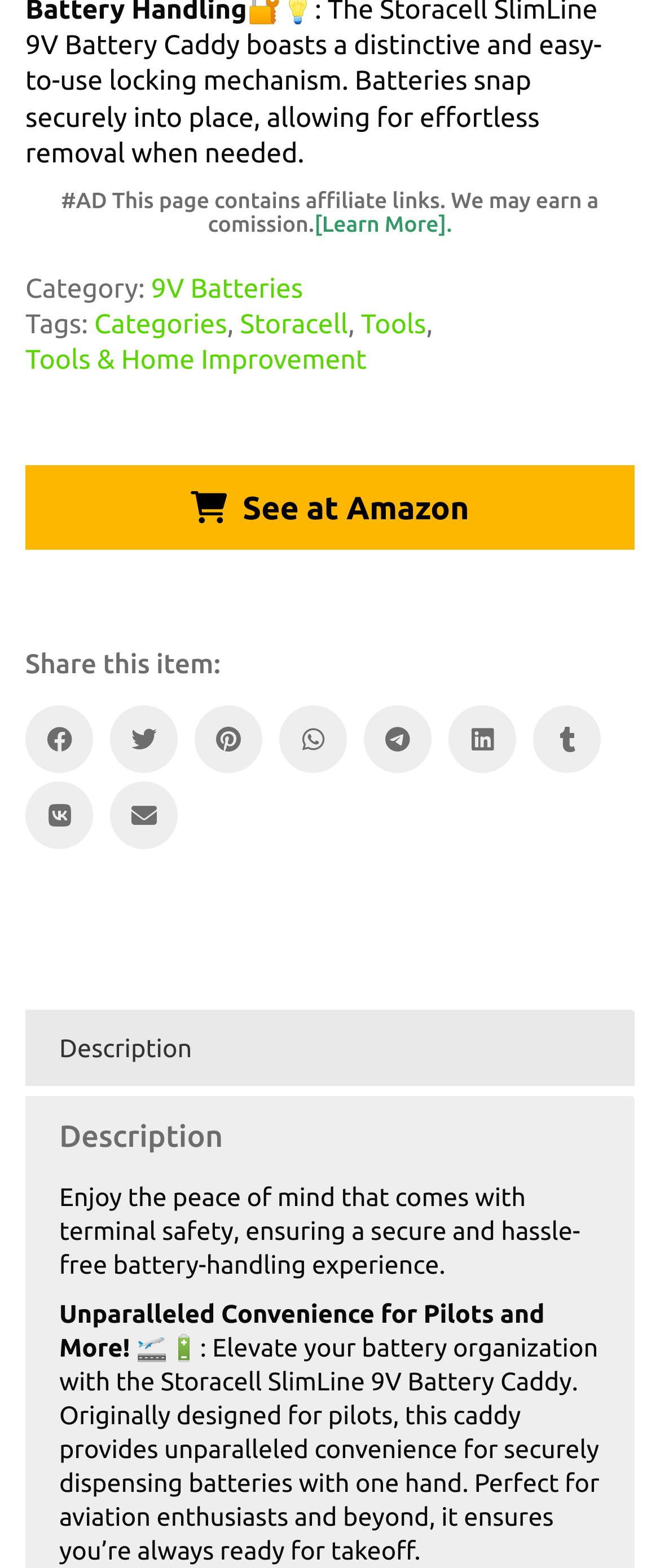Could you specify the bounding box coordinates for the clickable section to complete the following instruction: "view the company location"?

None